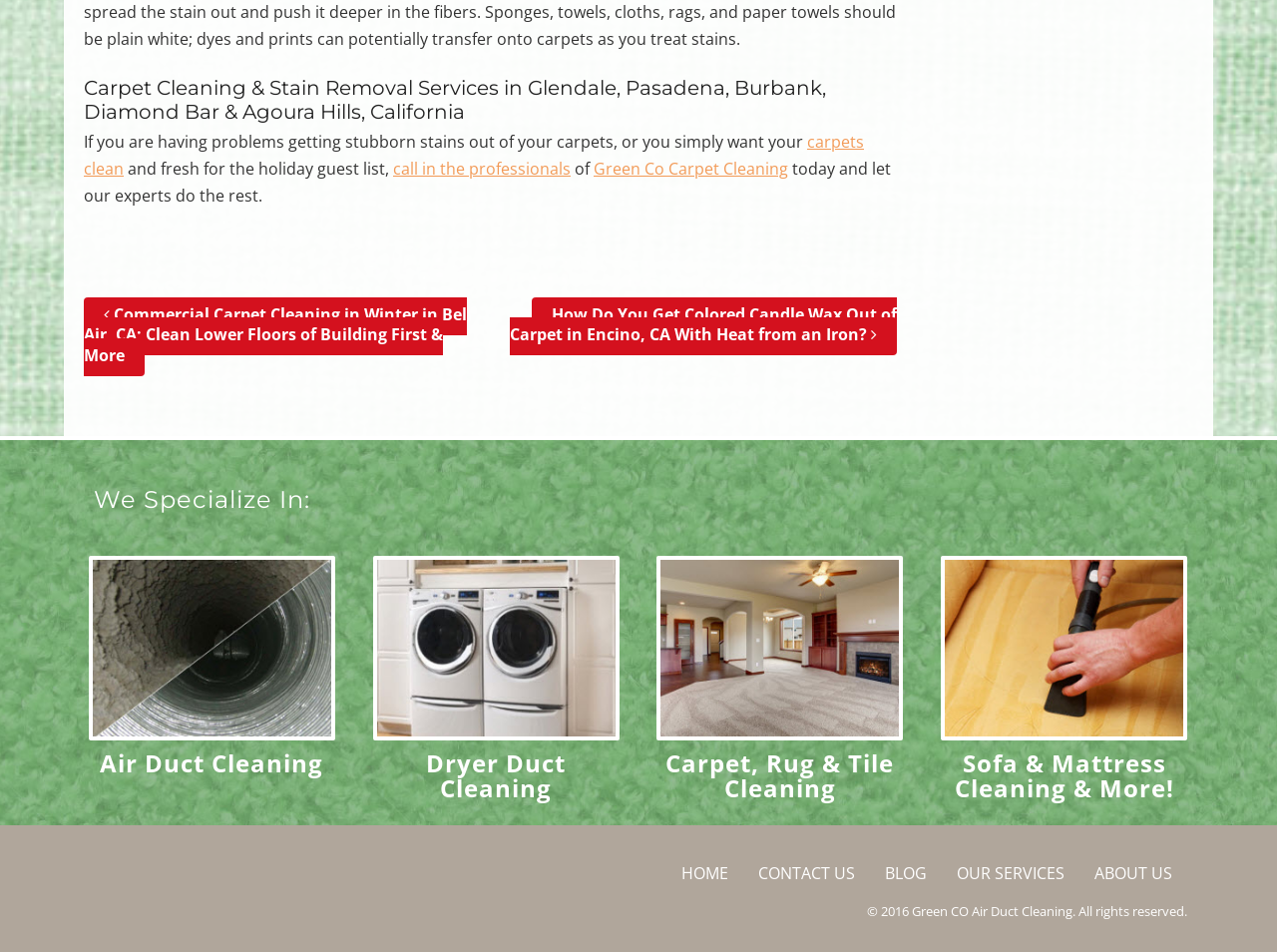Identify the coordinates of the bounding box for the element described below: "CONTACT US". Return the coordinates as four float numbers between 0 and 1: [left, top, right, bottom].

[0.594, 0.906, 0.67, 0.929]